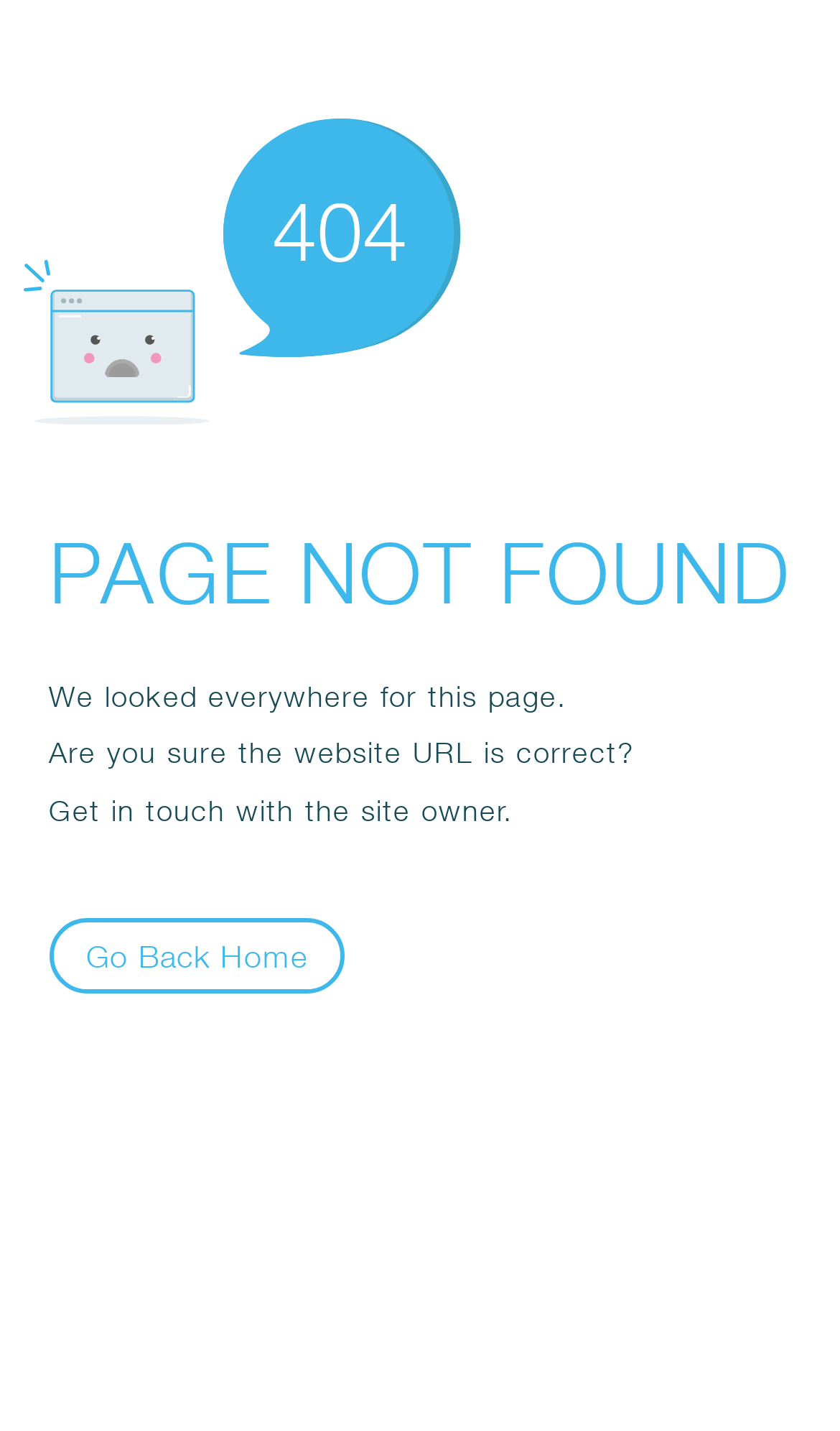What is the error code displayed on the page?
Provide an in-depth and detailed answer to the question.

The error code is displayed in a prominent position on the page, indicating that the requested page was not found. The '404' code is a standard HTTP error code for 'Not Found'.